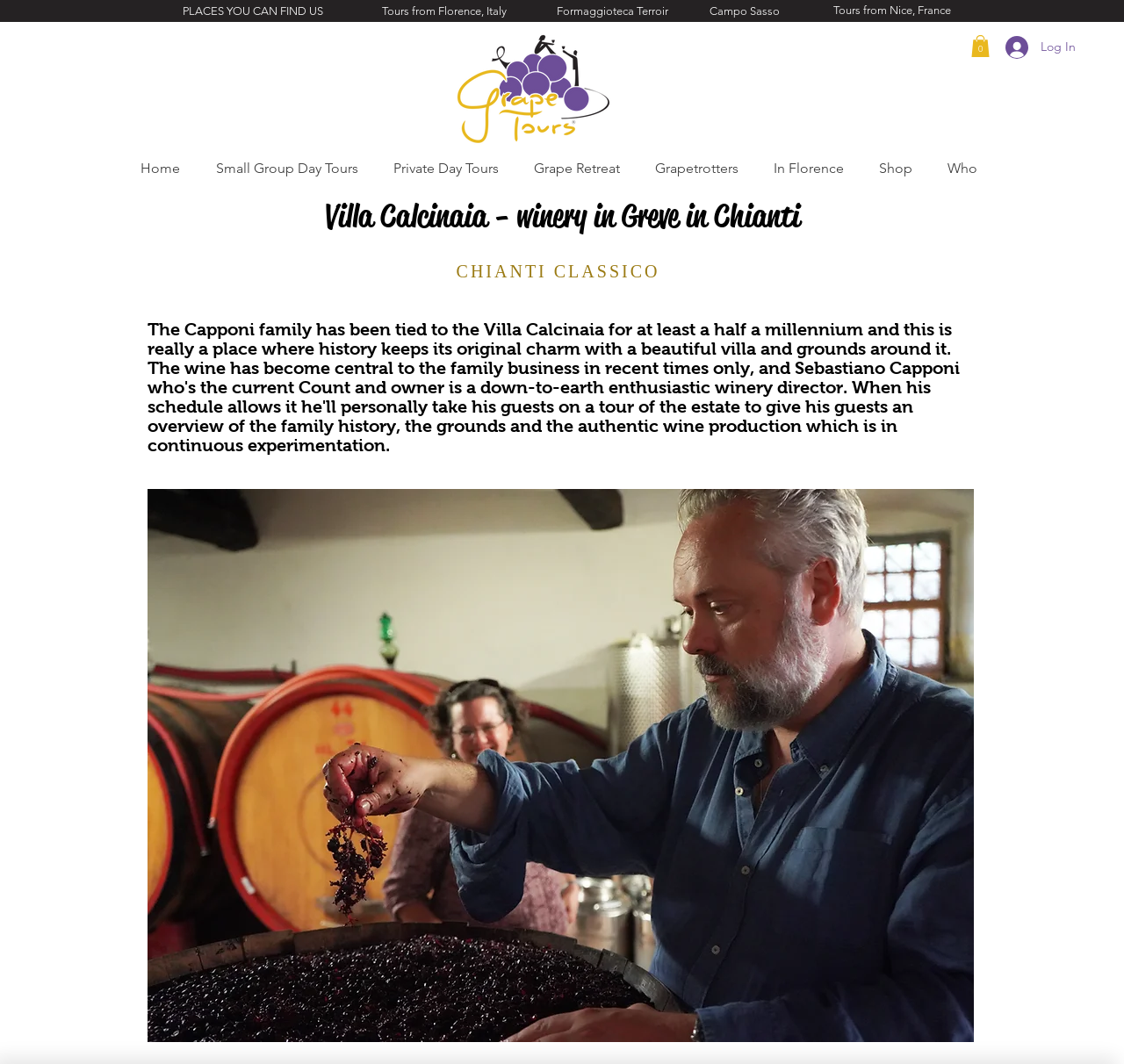Using the description: "Private Day Tours", identify the bounding box of the corresponding UI element in the screenshot.

[0.334, 0.143, 0.459, 0.174]